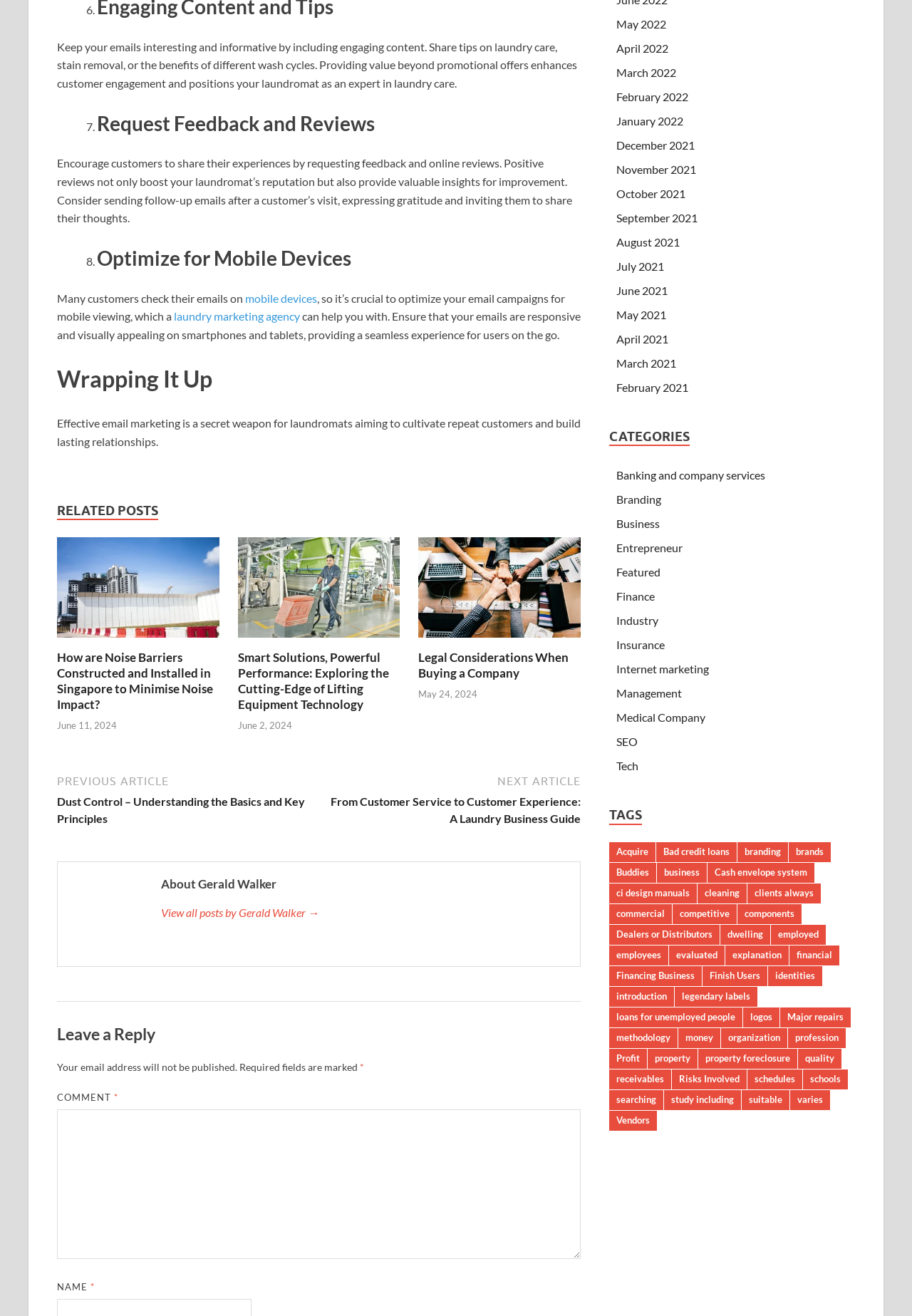Please provide a brief answer to the question using only one word or phrase: 
What is the purpose of requesting feedback and online reviews?

To boost reputation and gain insights